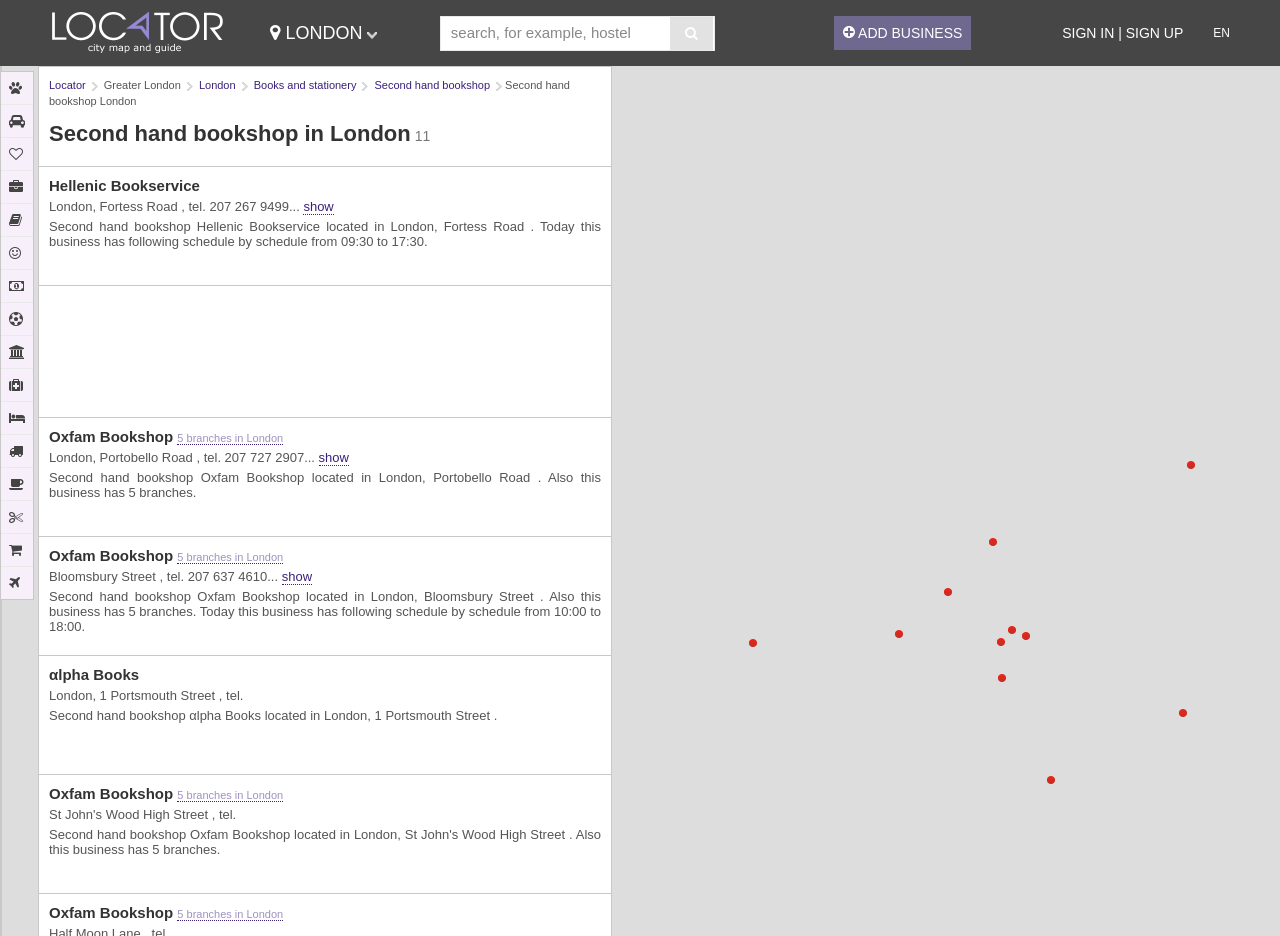From the element description: "Add business", extract the bounding box coordinates of the UI element. The coordinates should be expressed as four float numbers between 0 and 1, in the order [left, top, right, bottom].

[0.652, 0.017, 0.759, 0.053]